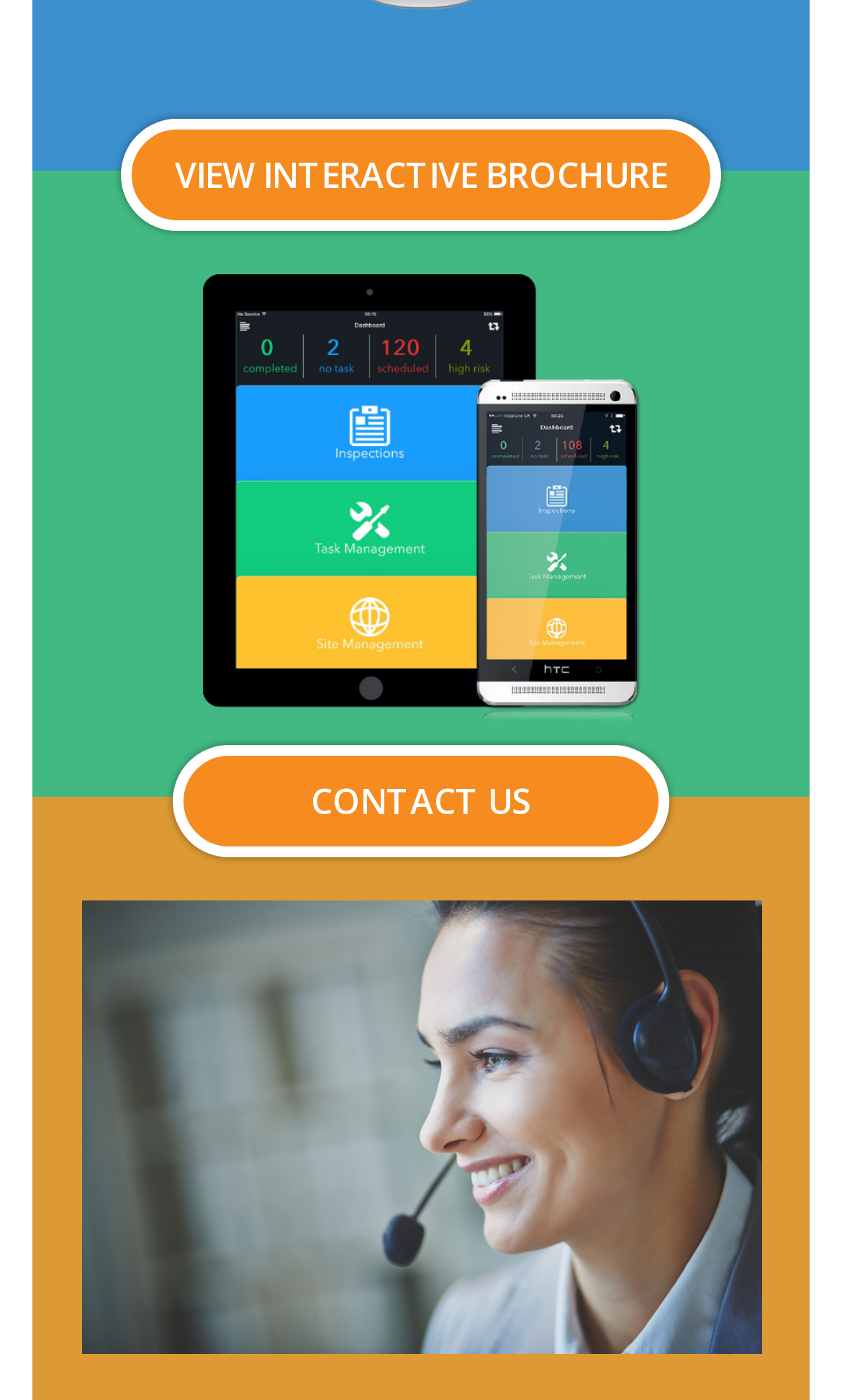Determine the bounding box coordinates of the UI element described below. Use the format (top-left x, top-left y, bottom-right x, bottom-right y) with floating point numbers between 0 and 1: Read more

[0.051, 0.047, 0.949, 0.089]